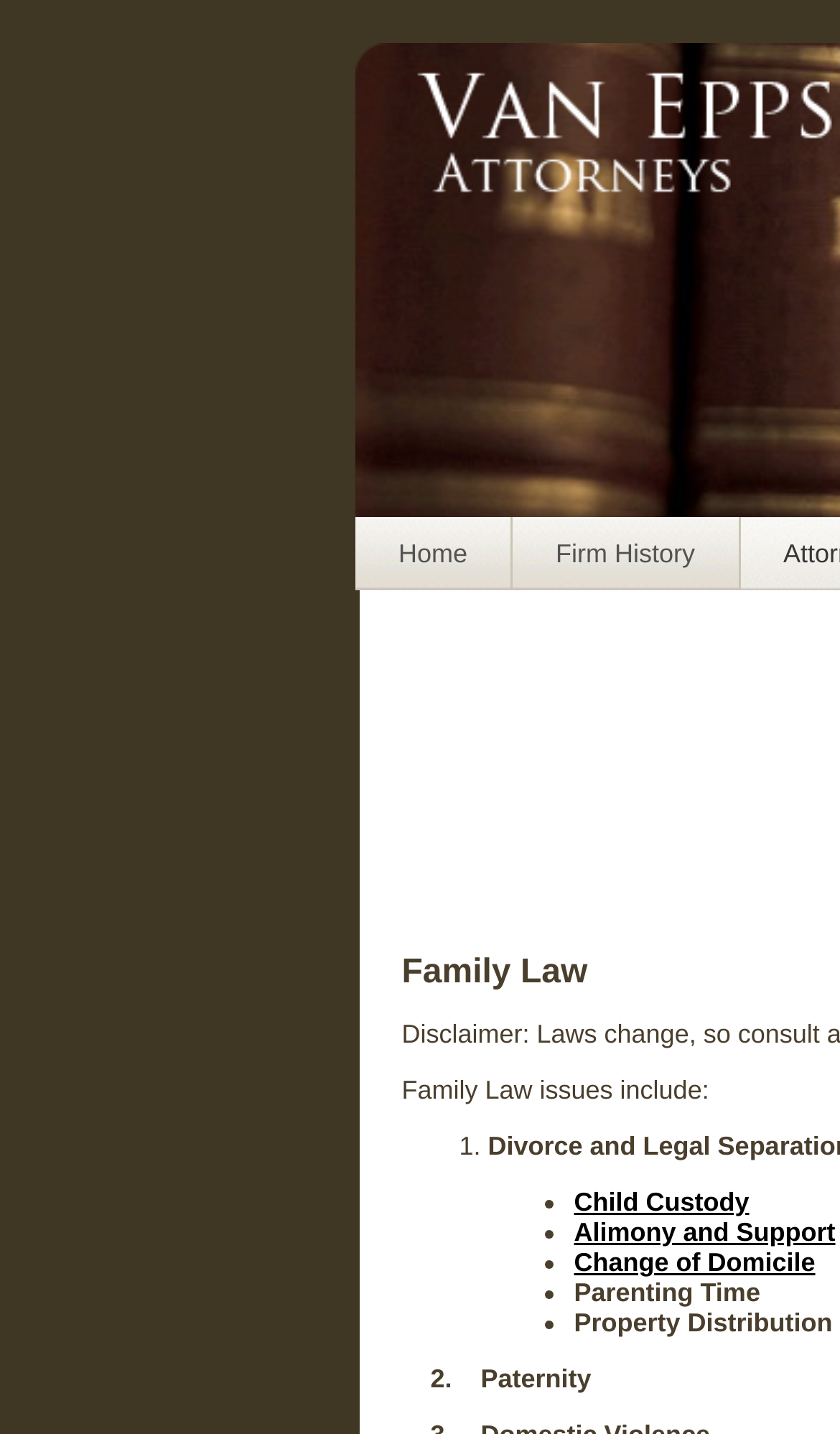From the element description Alimony and Support, predict the bounding box coordinates of the UI element. The coordinates must be specified in the format (top-left x, top-left y, bottom-right x, bottom-right y) and should be within the 0 to 1 range.

[0.683, 0.849, 0.994, 0.87]